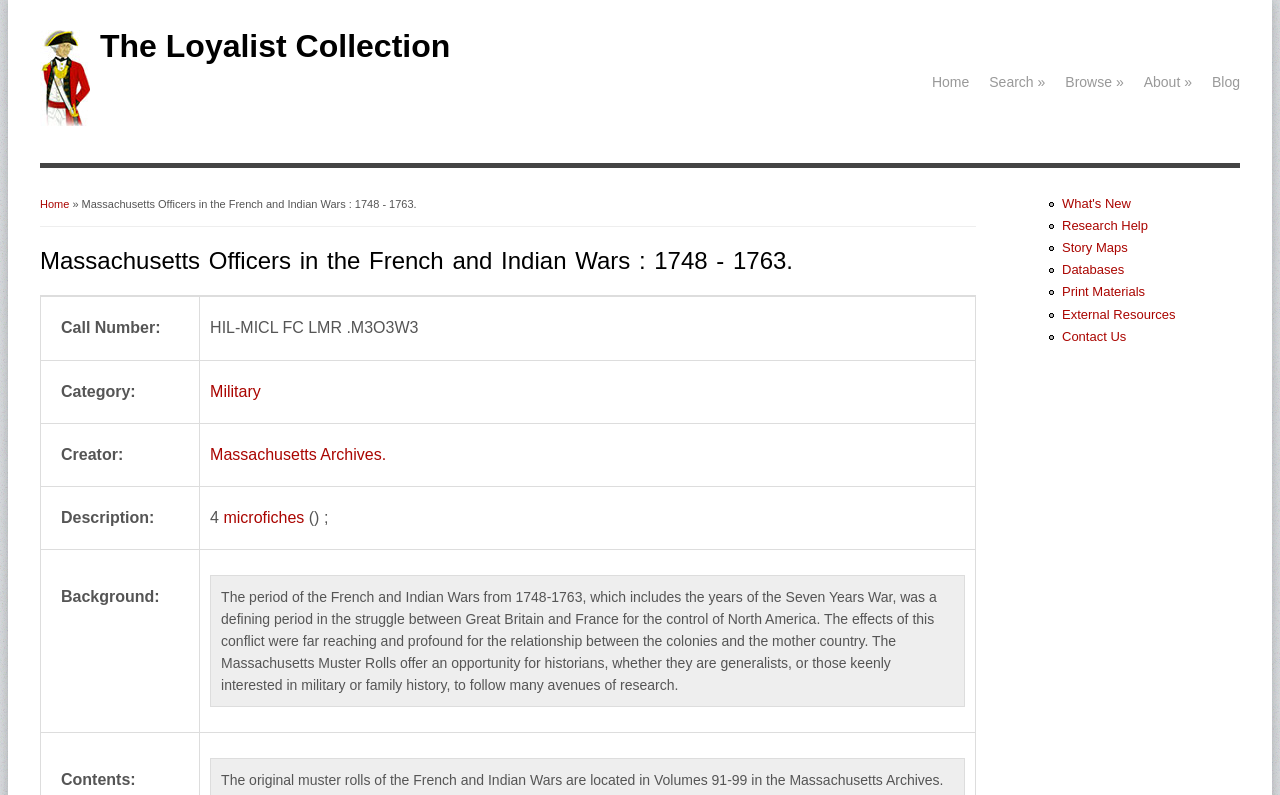Generate the title text from the webpage.

Massachusetts Officers in the French and Indian Wars : 1748 - 1763.